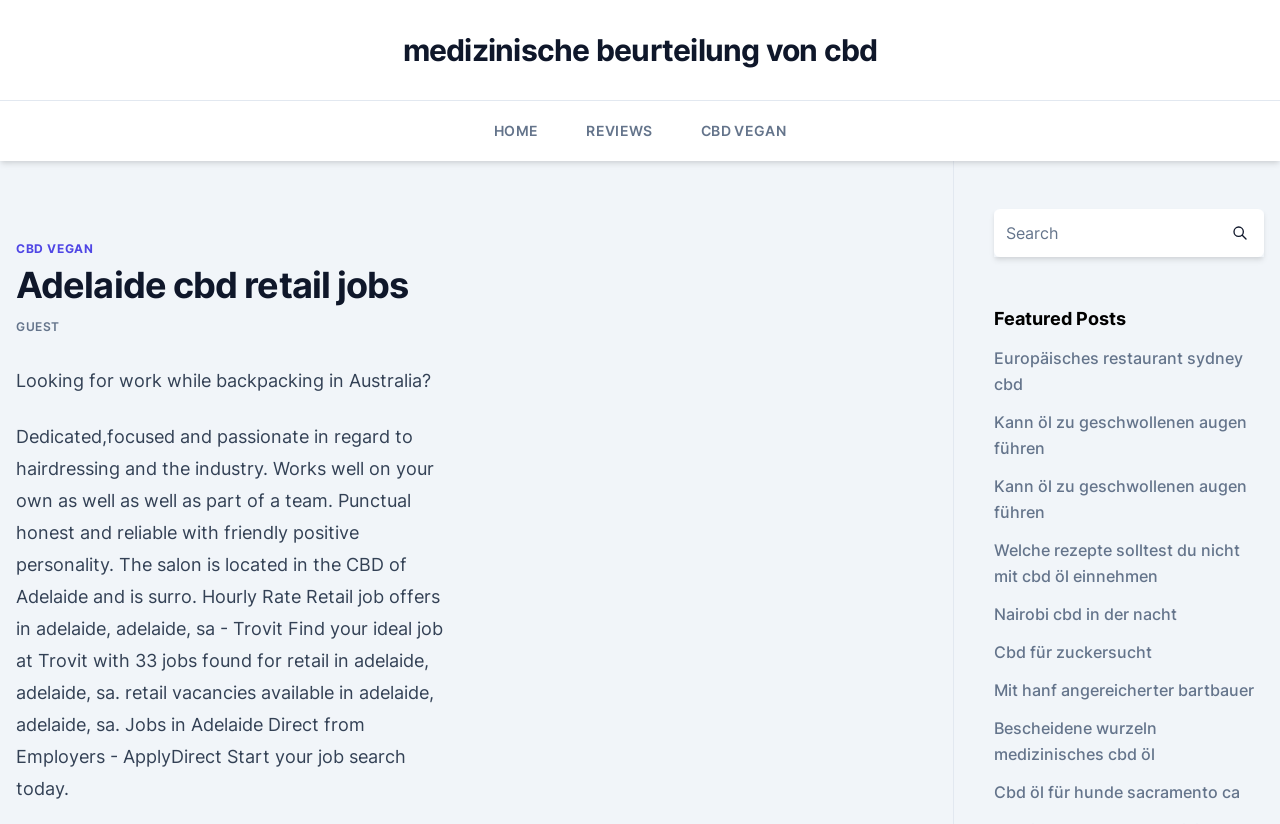Explain the contents of the webpage comprehensively.

This webpage is about Adelaide CBD retail jobs. At the top, there are four links: "medizinische beurteilung von cbd", "HOME", "REVIEWS", and "CBD VEGAN". Below these links, there is a header section with a title "Adelaide cbd retail jobs" and a link "GUEST". 

To the right of the header section, there is a block of text that describes a job seeker's profile, mentioning their skills and experience in hairdressing. Below this text, there is a list of job offers in Adelaide, including hourly rate retail jobs. 

On the right side of the page, there is a search box with a button and a small image. Above the search box, there is a heading "Featured Posts". Below the search box, there are nine links to various articles, including topics such as restaurants in Sydney CBD, the effects of oil on swollen eyes, and the use of CBD oil for different health conditions.